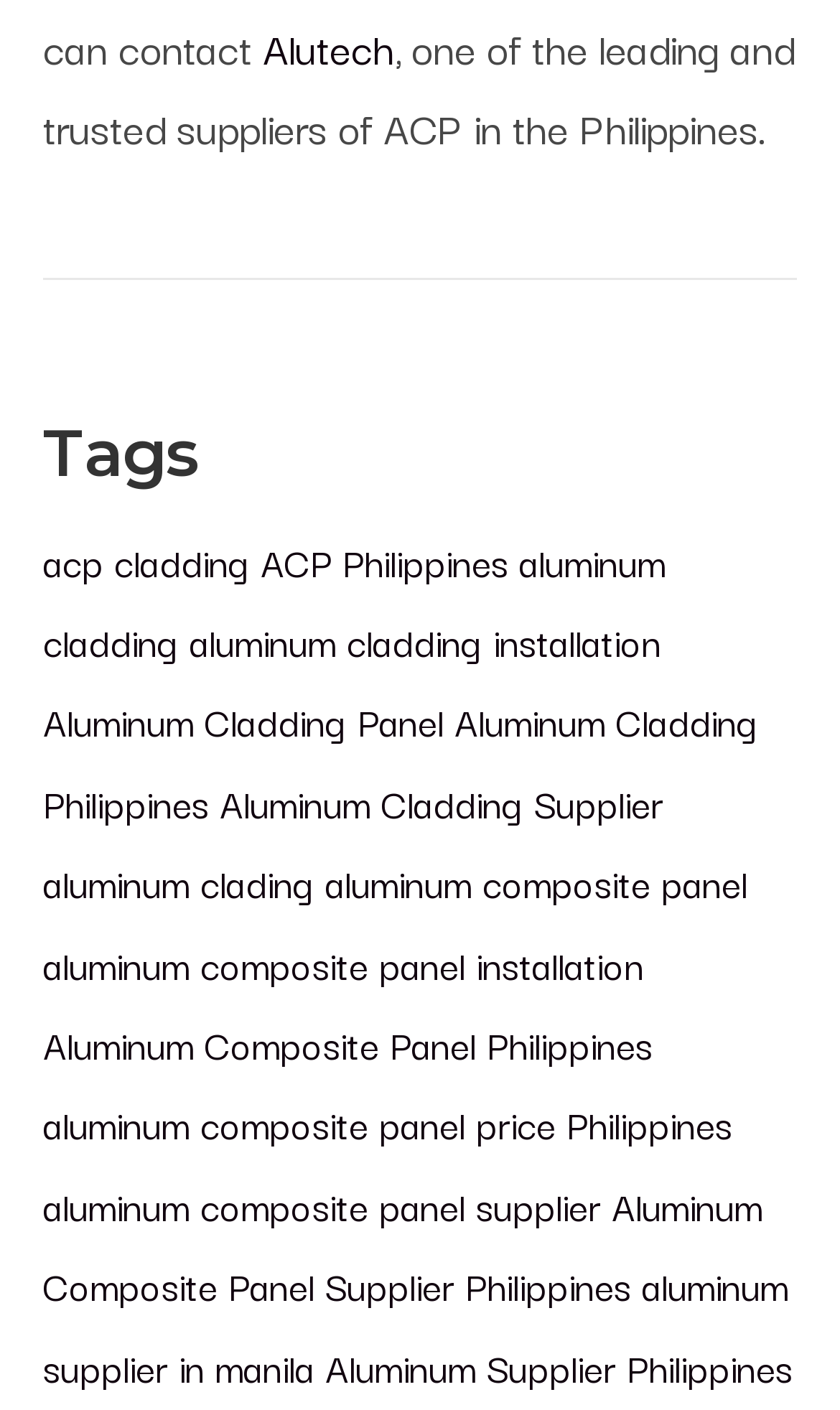Please reply with a single word or brief phrase to the question: 
What is the purpose of the webpage?

Supplier information